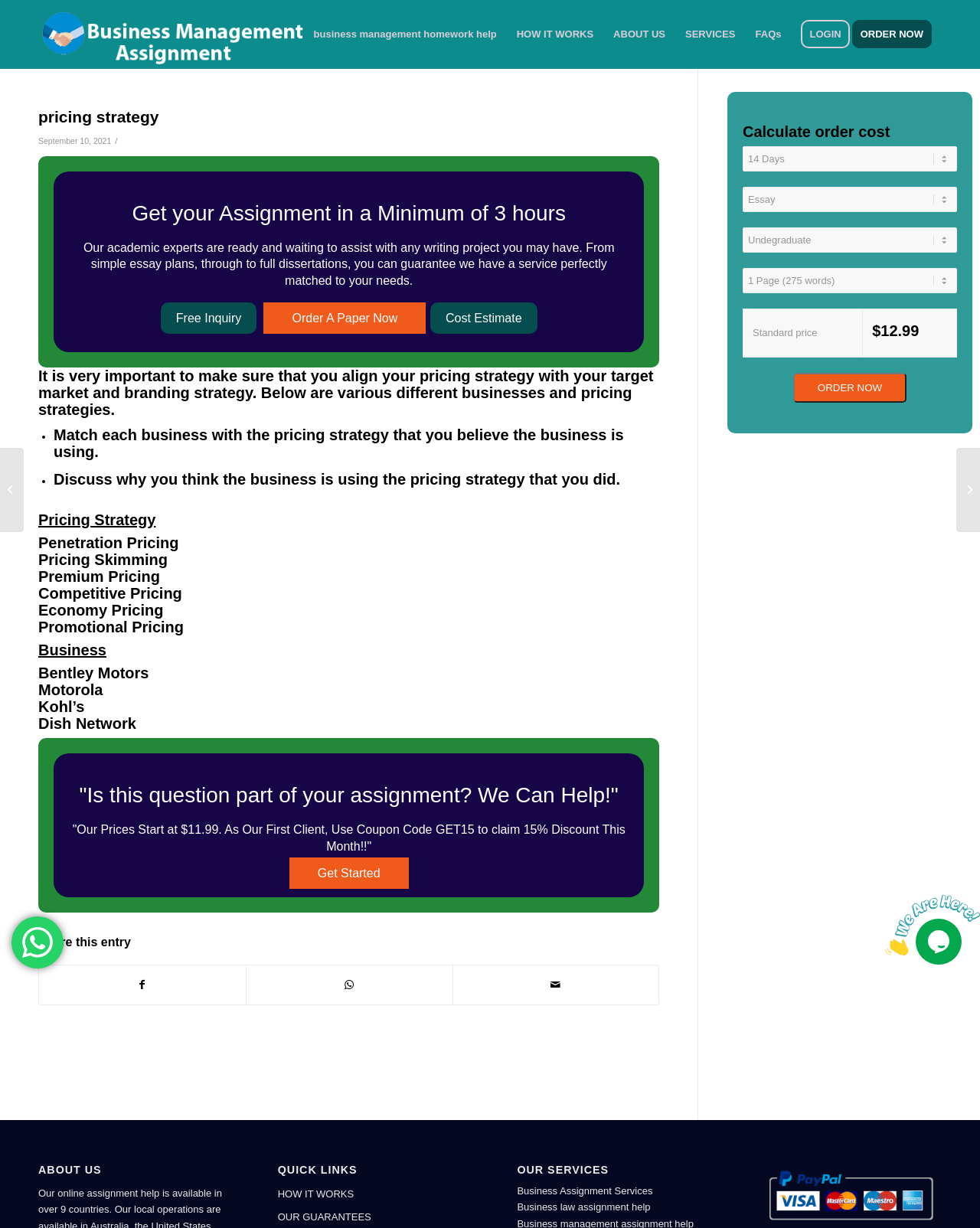What is the discount code for first-time clients?
Based on the screenshot, give a detailed explanation to answer the question.

The webpage displays a promotional message stating 'Our Prices Start at $11.99. As Our First Client, Use Coupon Code GET15 to claim 15% Discount This Month!!' which indicates that the discount code for first-time clients is GET15.